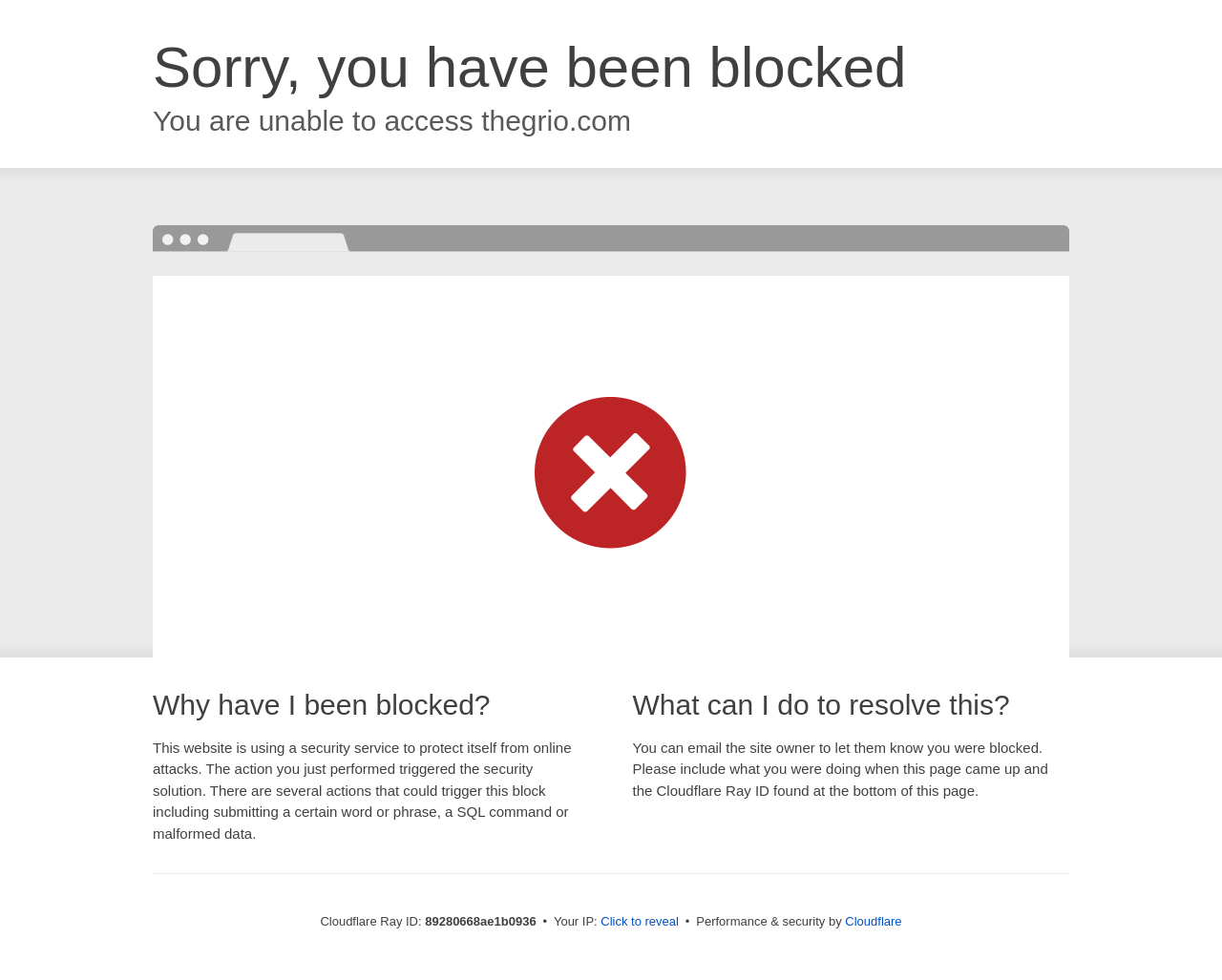Using the description "Click to reveal", locate and provide the bounding box of the UI element.

[0.492, 0.931, 0.555, 0.95]